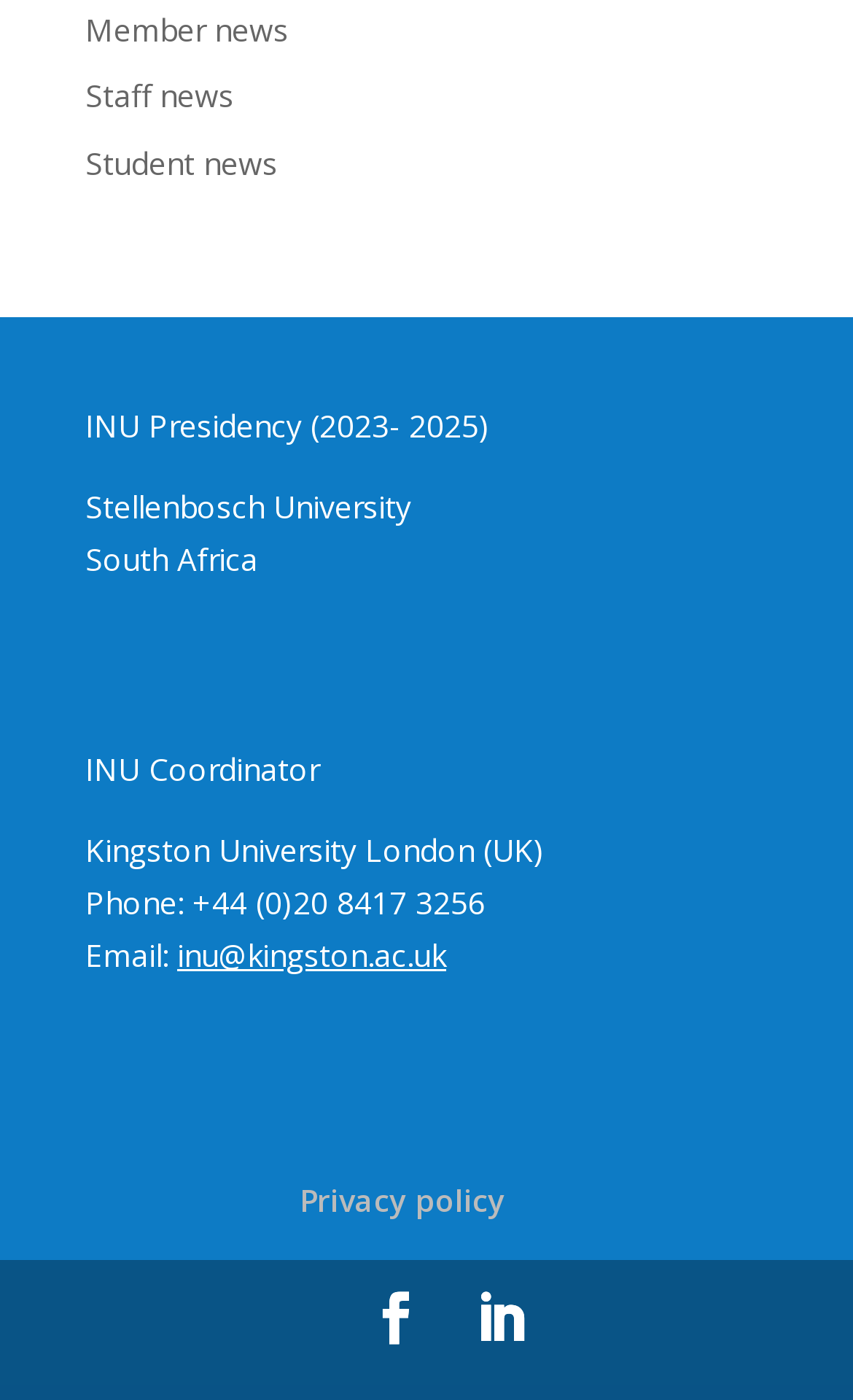What is the phone number provided?
Respond to the question with a single word or phrase according to the image.

+44 (0)20 8417 3256